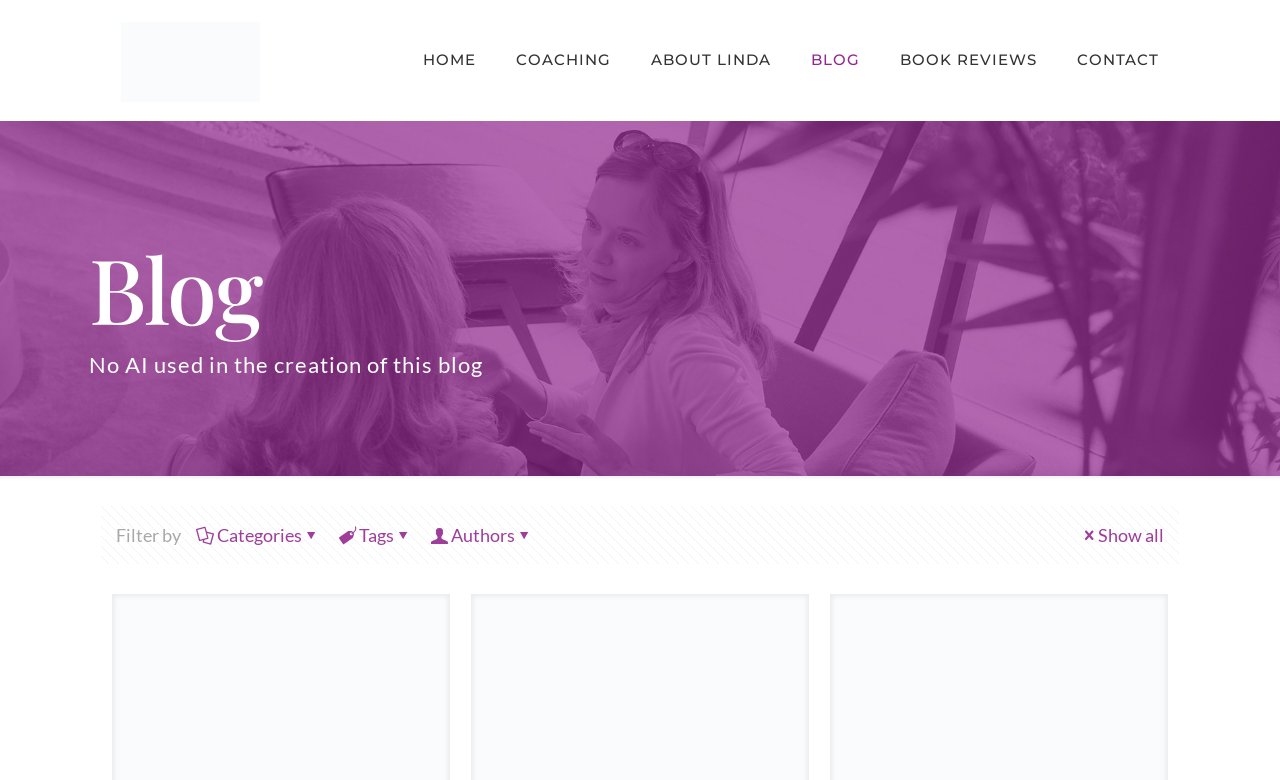Predict the bounding box of the UI element based on the description: "ABOUT LINDA". The coordinates should be four float numbers between 0 and 1, formatted as [left, top, right, bottom].

[0.493, 0.0, 0.618, 0.154]